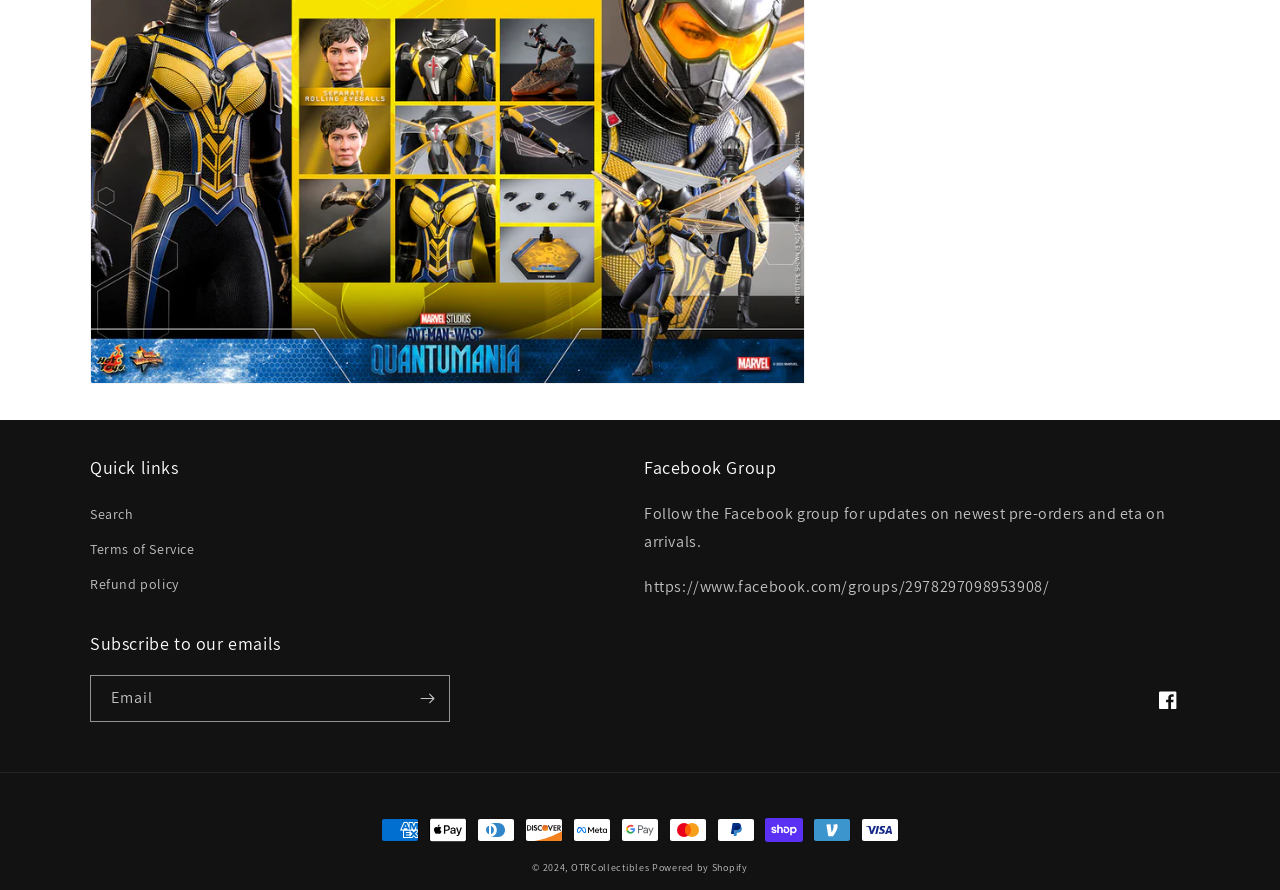Please locate the bounding box coordinates of the element's region that needs to be clicked to follow the instruction: "Follow the Facebook group". The bounding box coordinates should be provided as four float numbers between 0 and 1, i.e., [left, top, right, bottom].

[0.503, 0.513, 0.93, 0.539]